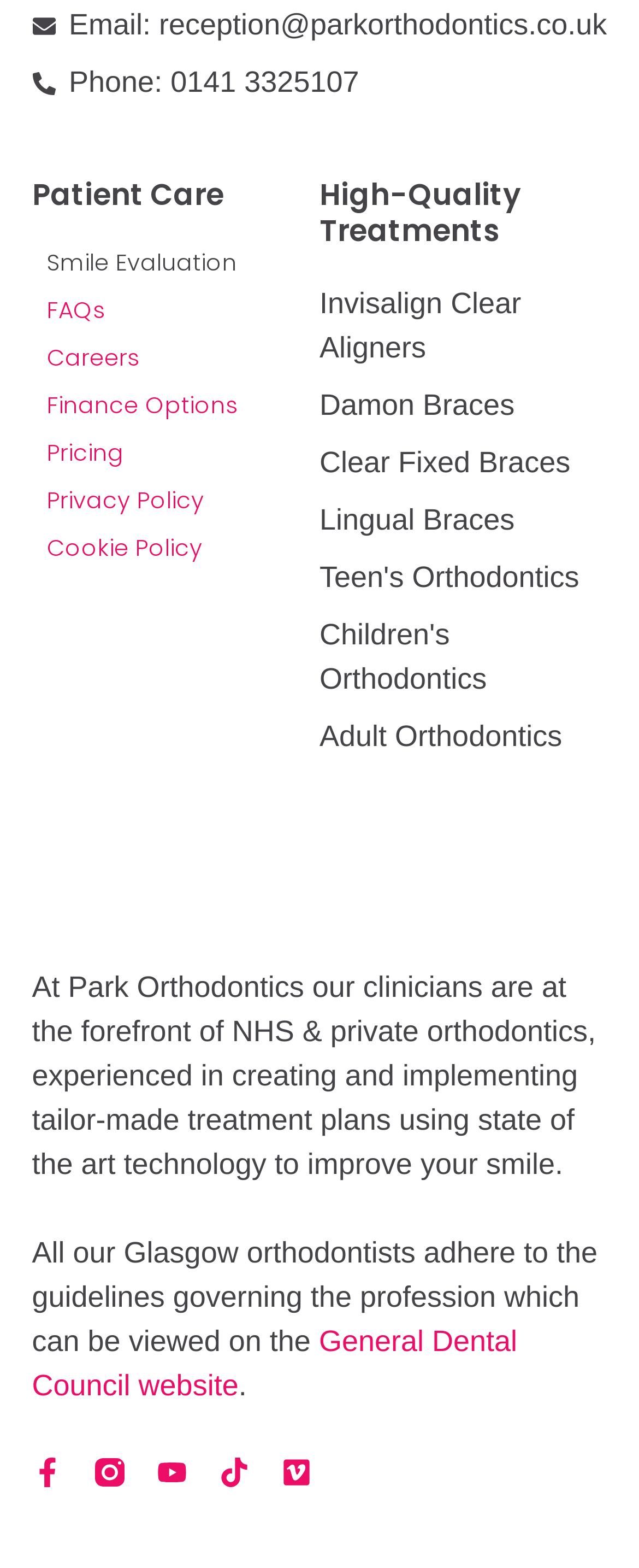Use a single word or phrase to answer the question:
What is the profession of the clinicians at Park Orthodontics?

Orthodontics